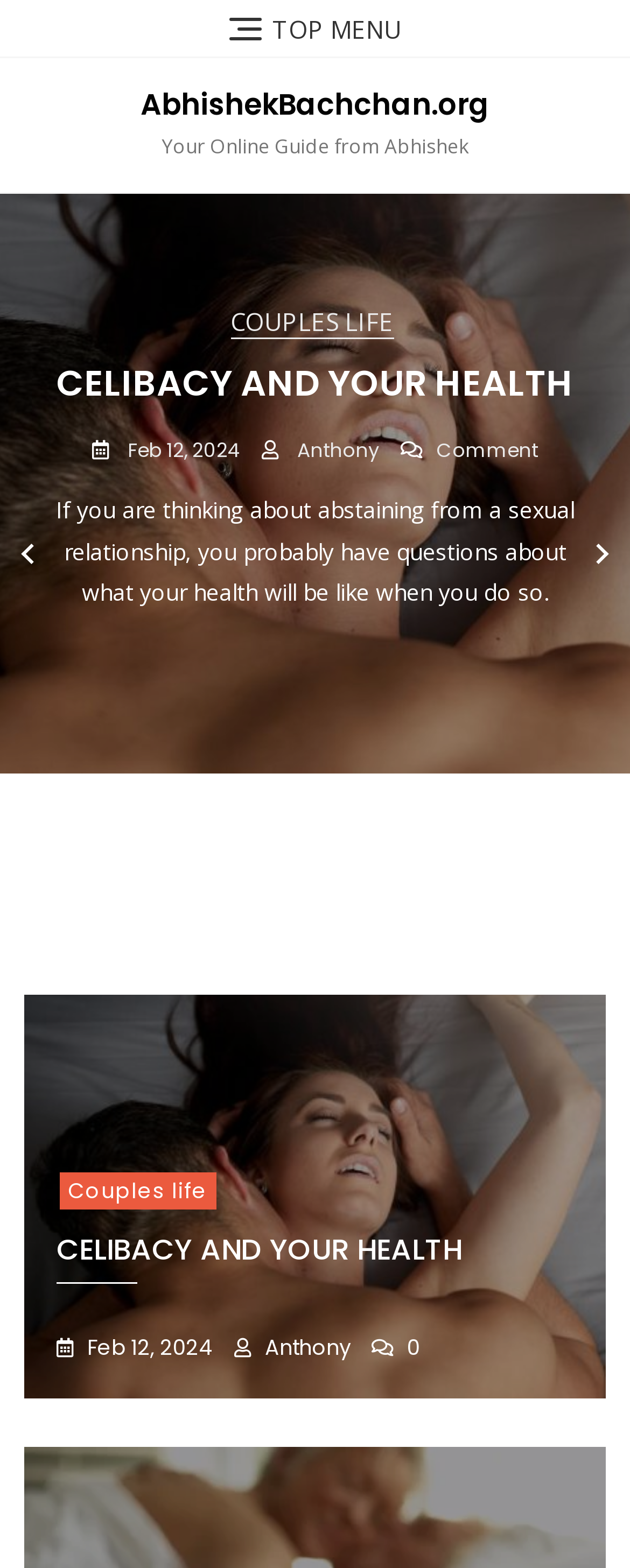Please provide a detailed answer to the question below based on the screenshot: 
How many links are available in the header section?

The header section has 3 links, namely 'COUPLES LIFE', 'CELIBACY AND YOUR HEALTH', and the date link ' Feb 12, 2024', indicating that there are 3 links available in the header section.